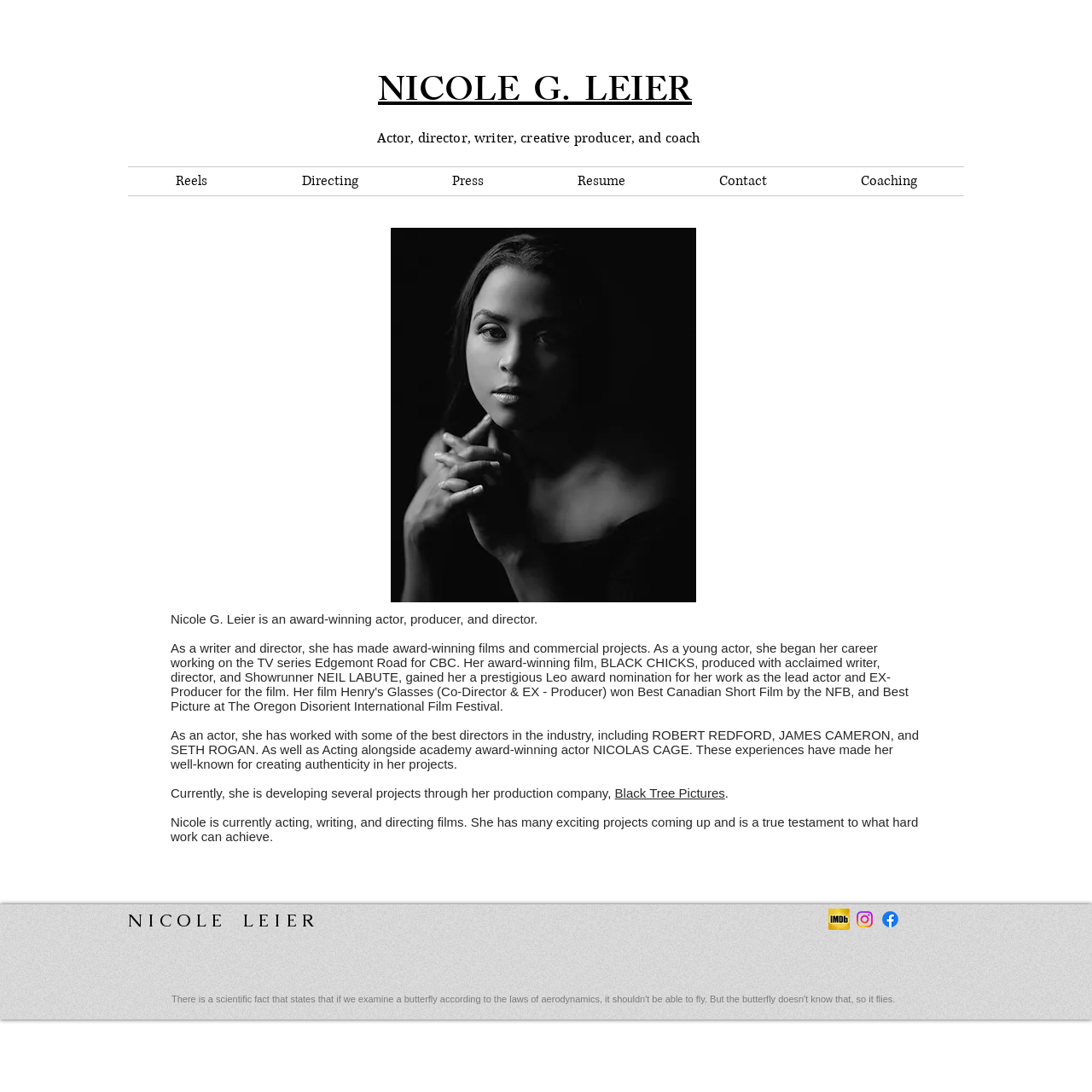Determine the bounding box coordinates for the clickable element to execute this instruction: "Visit the 'Directing' page". Provide the coordinates as four float numbers between 0 and 1, i.e., [left, top, right, bottom].

[0.233, 0.153, 0.371, 0.179]